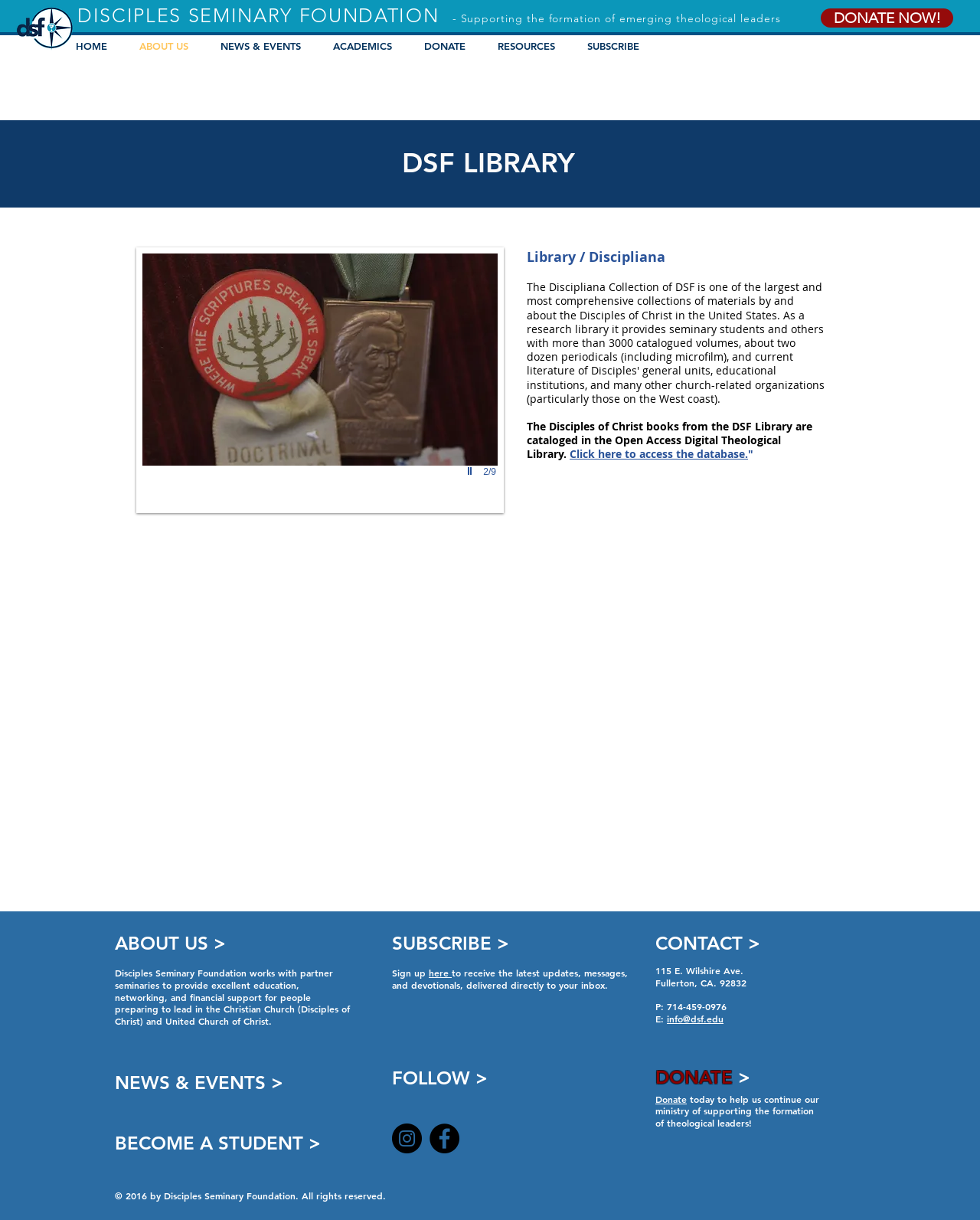How can I access the database of the Disciples of Christ books?
Please ensure your answer is as detailed and informative as possible.

I found the answer by looking at the link element with the text 'Click here to access the database.' This link suggests that clicking on it will allow me to access the database of the Disciples of Christ books.